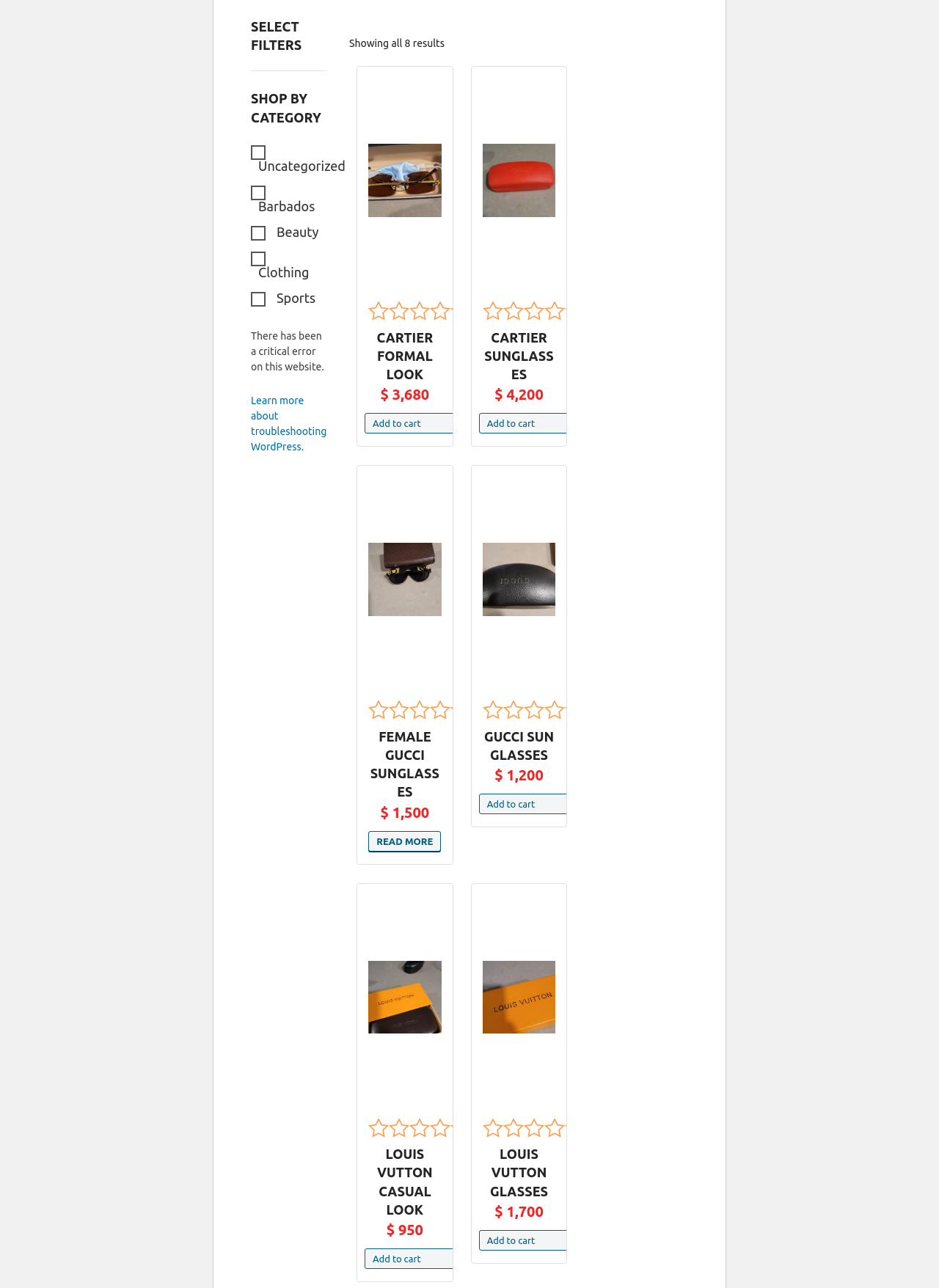What is the function of the button 'Add to cart'?
Based on the image, give a one-word or short phrase answer.

Add product to cart